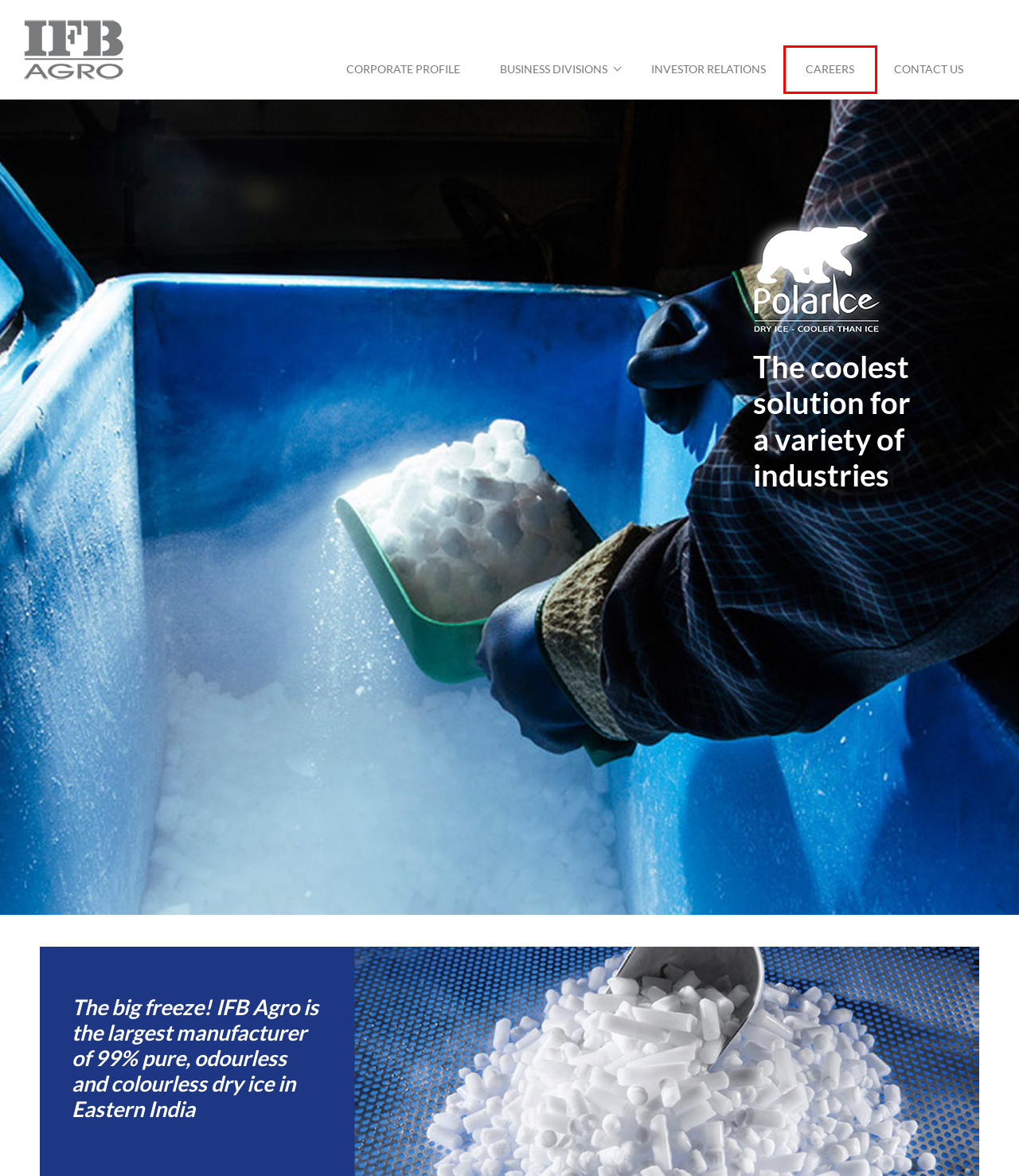Examine the screenshot of a webpage with a red bounding box around a UI element. Select the most accurate webpage description that corresponds to the new page after clicking the highlighted element. Here are the choices:
A. CSR ll IFB Agro Industries Limited
B. Corporate Profile || IFB Agro Industries Limited
C. Aquashop || IFB Agro Industries  Limited
D. Home
E. Career | IFB AGRO
F. Contact | IFB AGRO
G. Home || IFB Agro Industries Limited
H. INVESTOR RELATIONS || IFB Agro Industries Limited

E